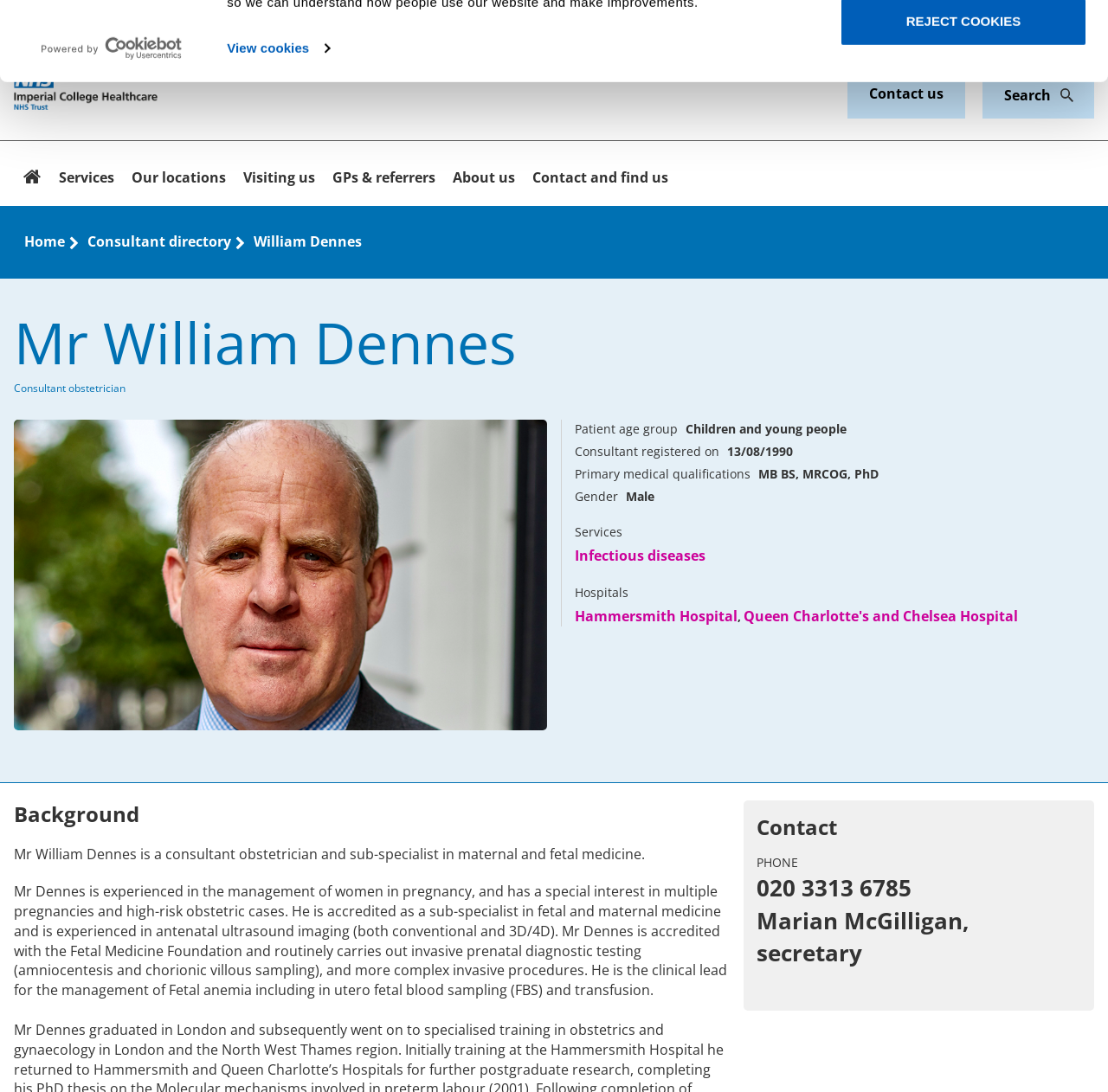Please find the bounding box coordinates of the section that needs to be clicked to achieve this instruction: "Search for keywords".

[0.906, 0.078, 0.968, 0.097]